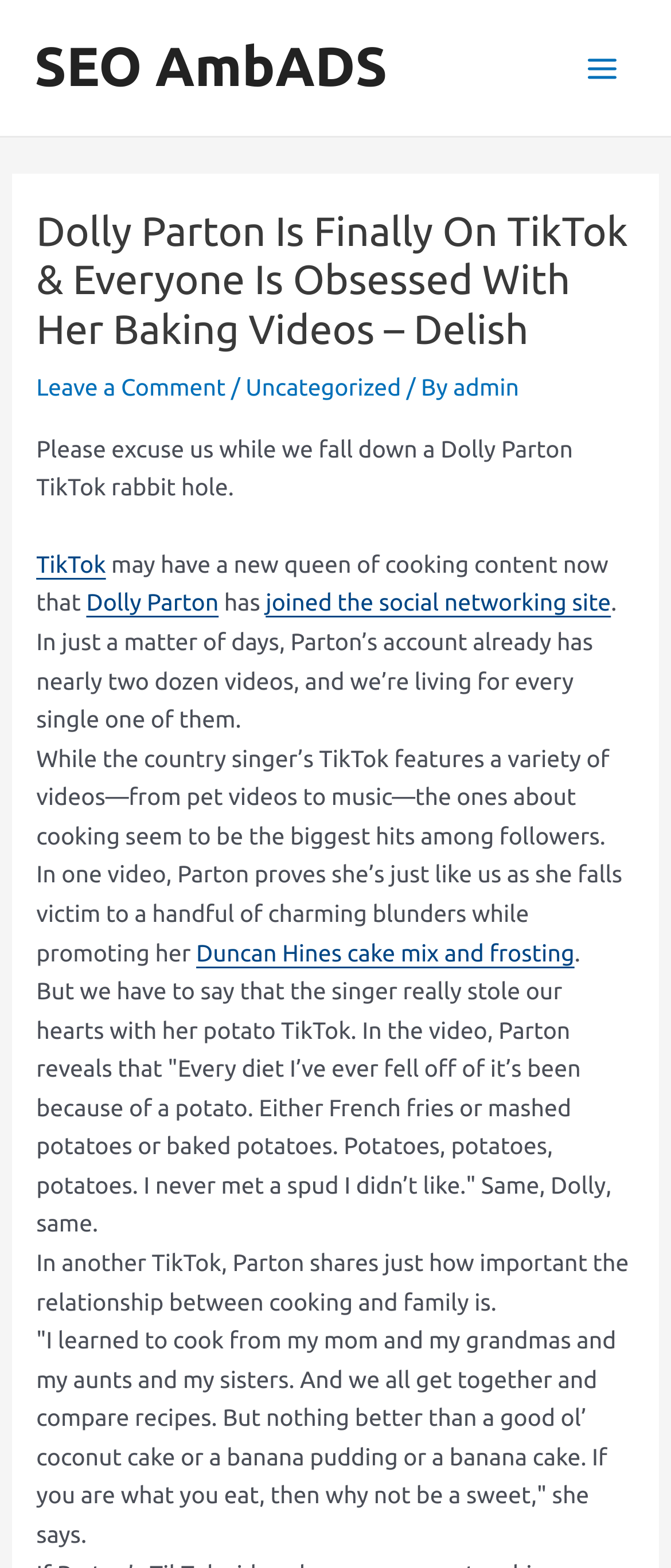Find the bounding box coordinates of the element to click in order to complete this instruction: "Check out the 'SEO AmbADS' link". The bounding box coordinates must be four float numbers between 0 and 1, denoted as [left, top, right, bottom].

[0.051, 0.023, 0.577, 0.063]